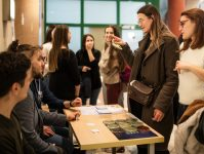Refer to the screenshot and answer the following question in detail:
What is the atmosphere of the setting?

The image shows a bright, indoor space with large windows in the background, contributing to a welcoming atmosphere for student engagement and inquiry, which is further reinforced by the students' interested expressions and the woman's enthusiastic explanation.